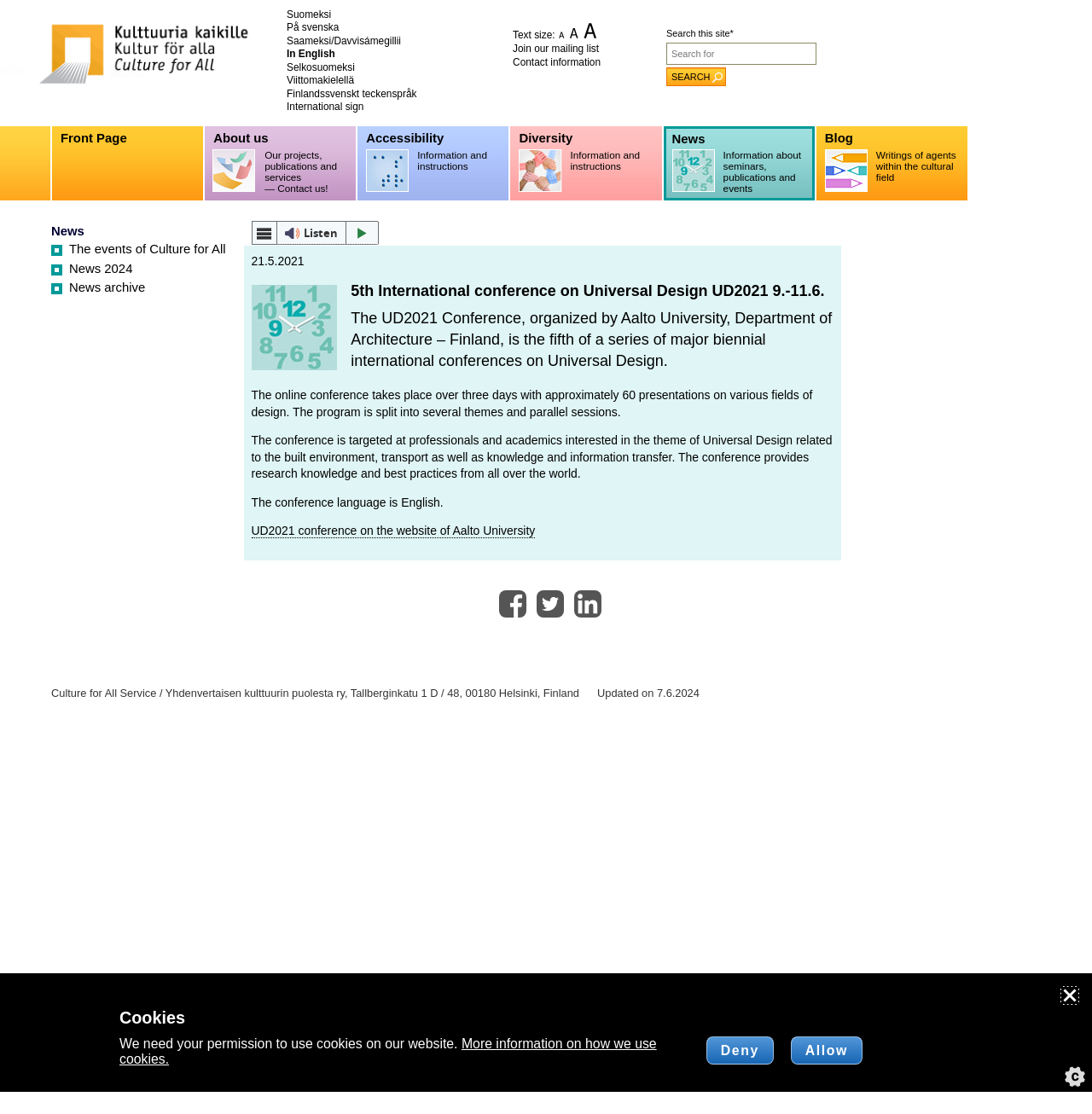Could you find the bounding box coordinates of the clickable area to complete this instruction: "Join the mailing list"?

[0.47, 0.039, 0.548, 0.049]